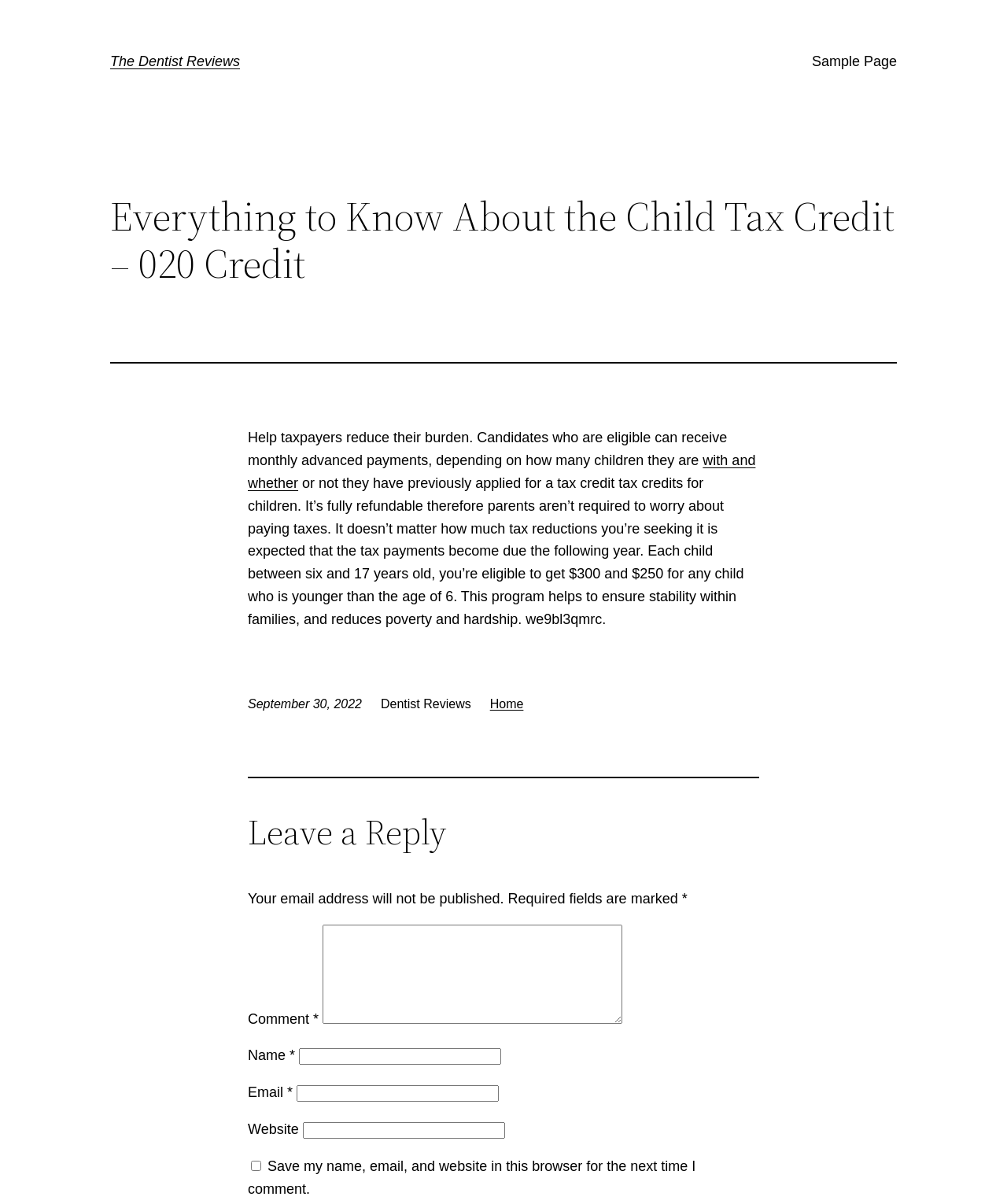Please locate the clickable area by providing the bounding box coordinates to follow this instruction: "Click the link to go to the home page".

[0.486, 0.579, 0.52, 0.59]